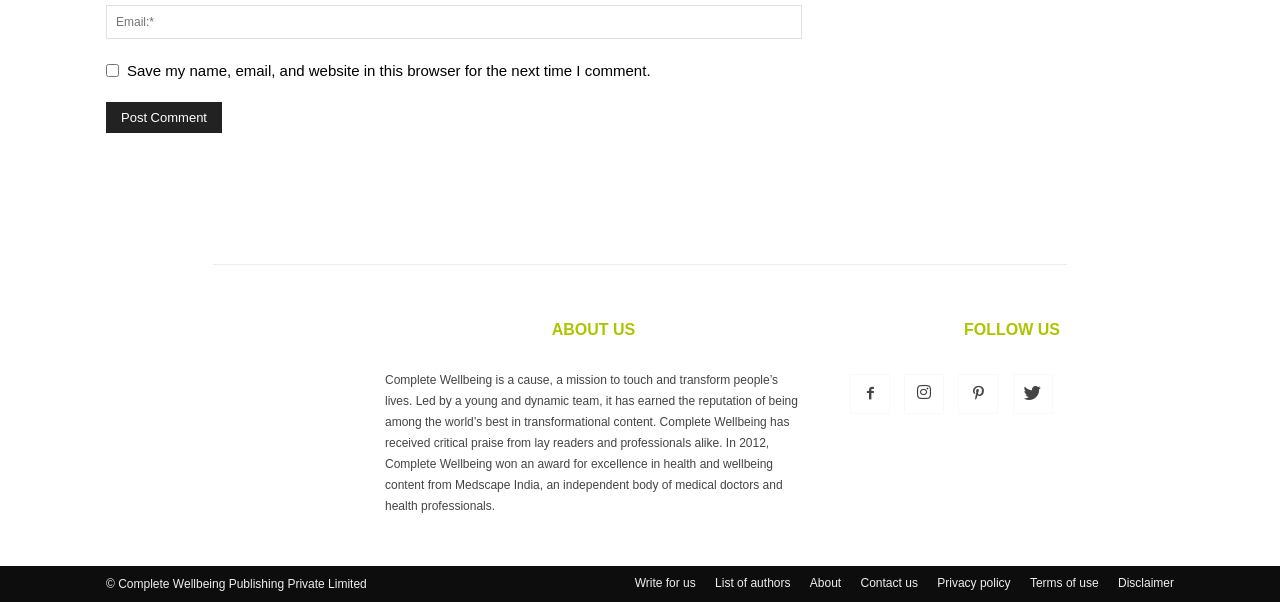Please find the bounding box coordinates of the element that you should click to achieve the following instruction: "Enter email address". The coordinates should be presented as four float numbers between 0 and 1: [left, top, right, bottom].

[0.083, 0.008, 0.627, 0.064]